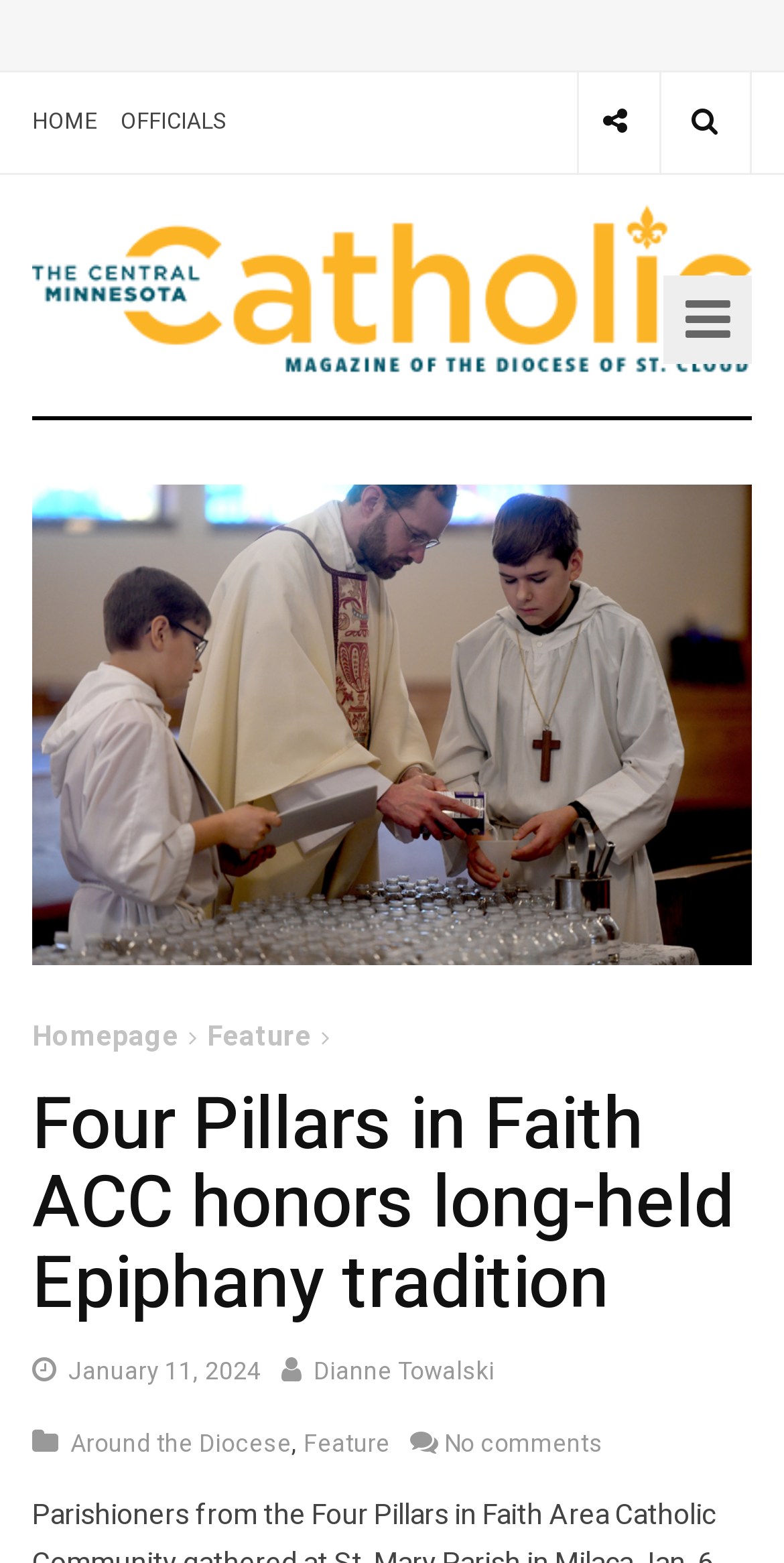Please extract the title of the webpage.

Four Pillars in Faith ACC honors long-held Epiphany tradition